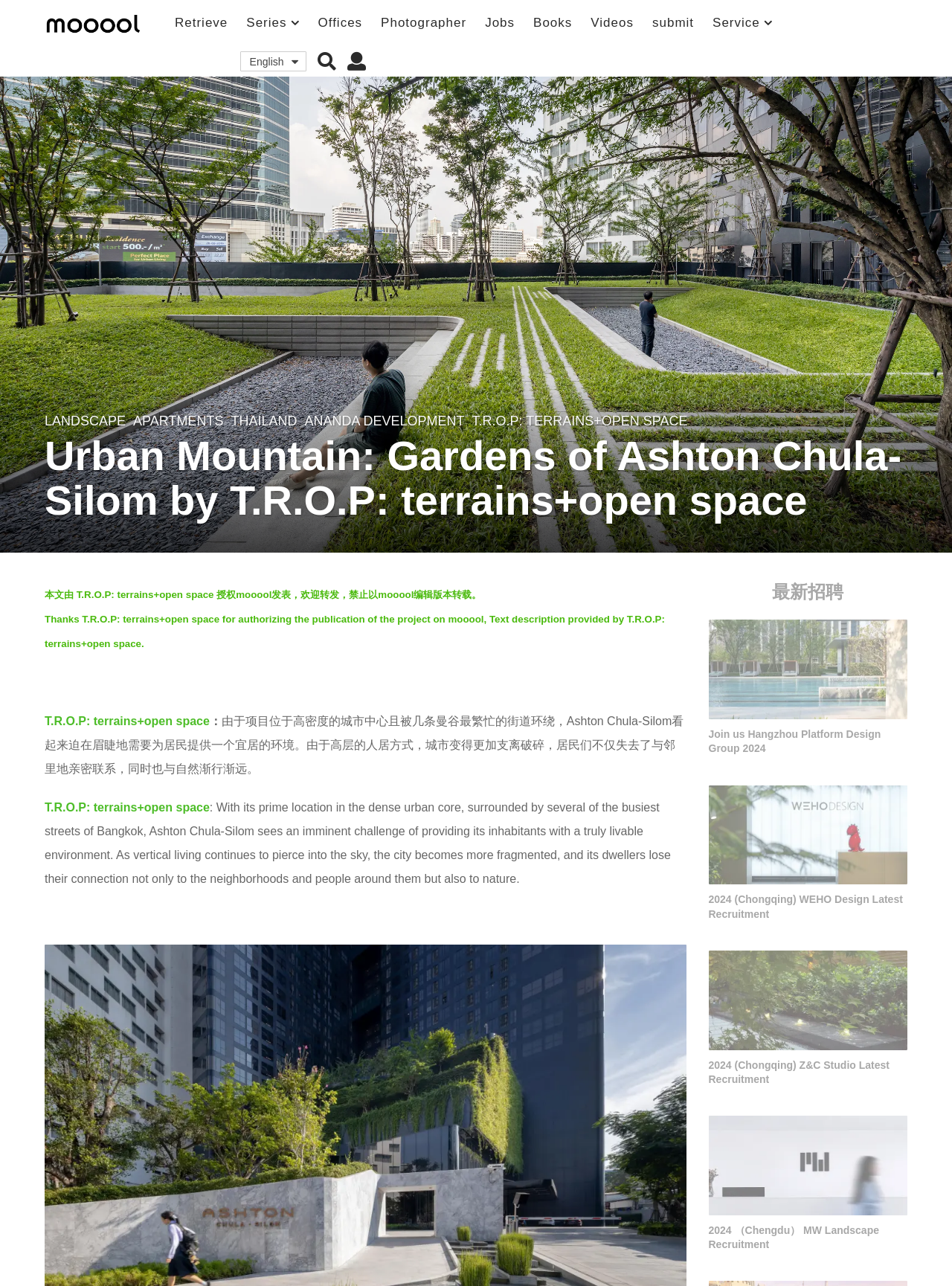What is the name of the design group?
Please respond to the question thoroughly and include all relevant details.

The name of the design group can be found in the link element, which is 'T.R.O.P: terrains+open space'.